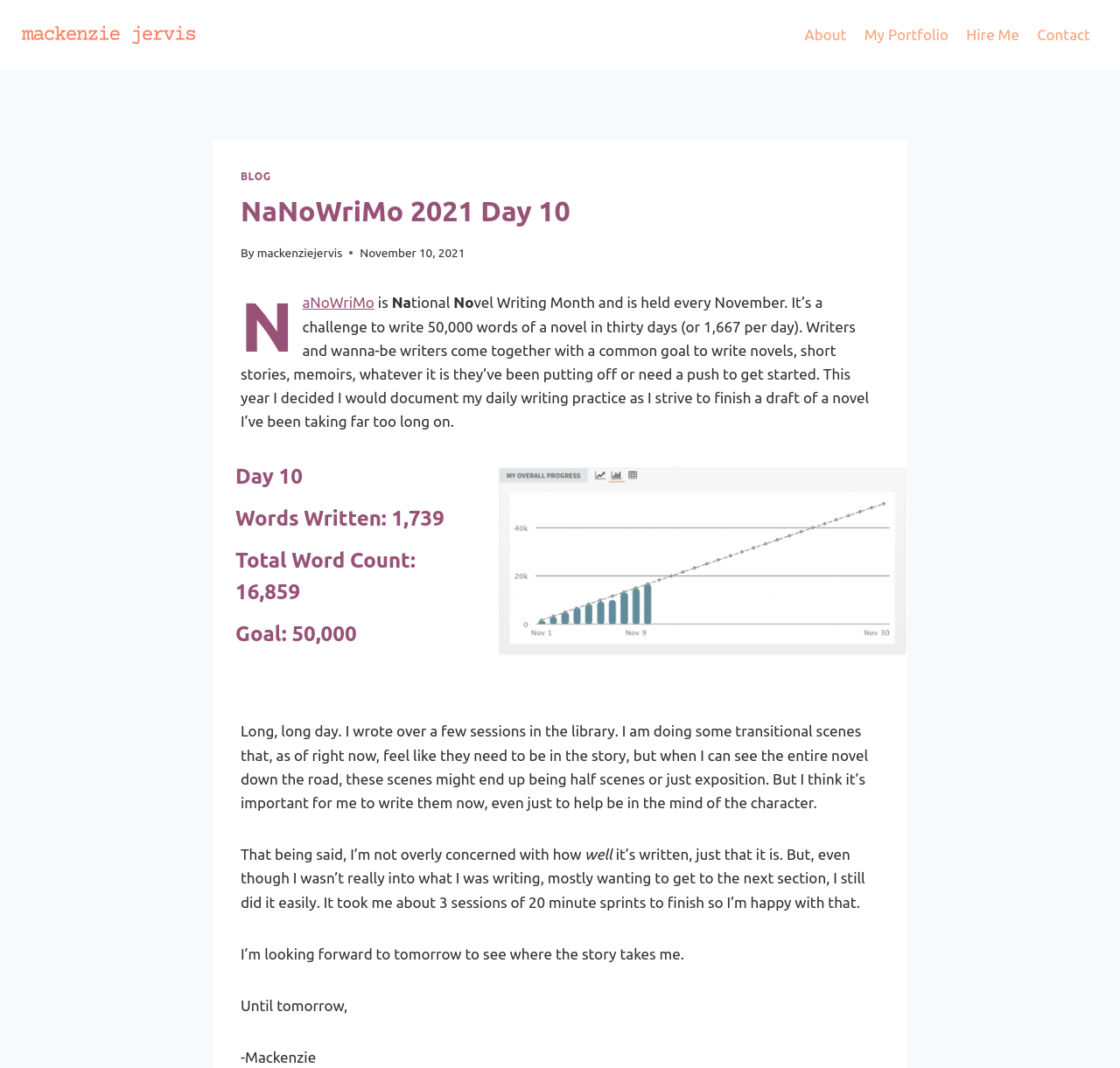Please find and report the bounding box coordinates of the element to click in order to perform the following action: "Read the 'NaNoWriMo' description". The coordinates should be expressed as four float numbers between 0 and 1, in the format [left, top, right, bottom].

[0.27, 0.275, 0.334, 0.291]